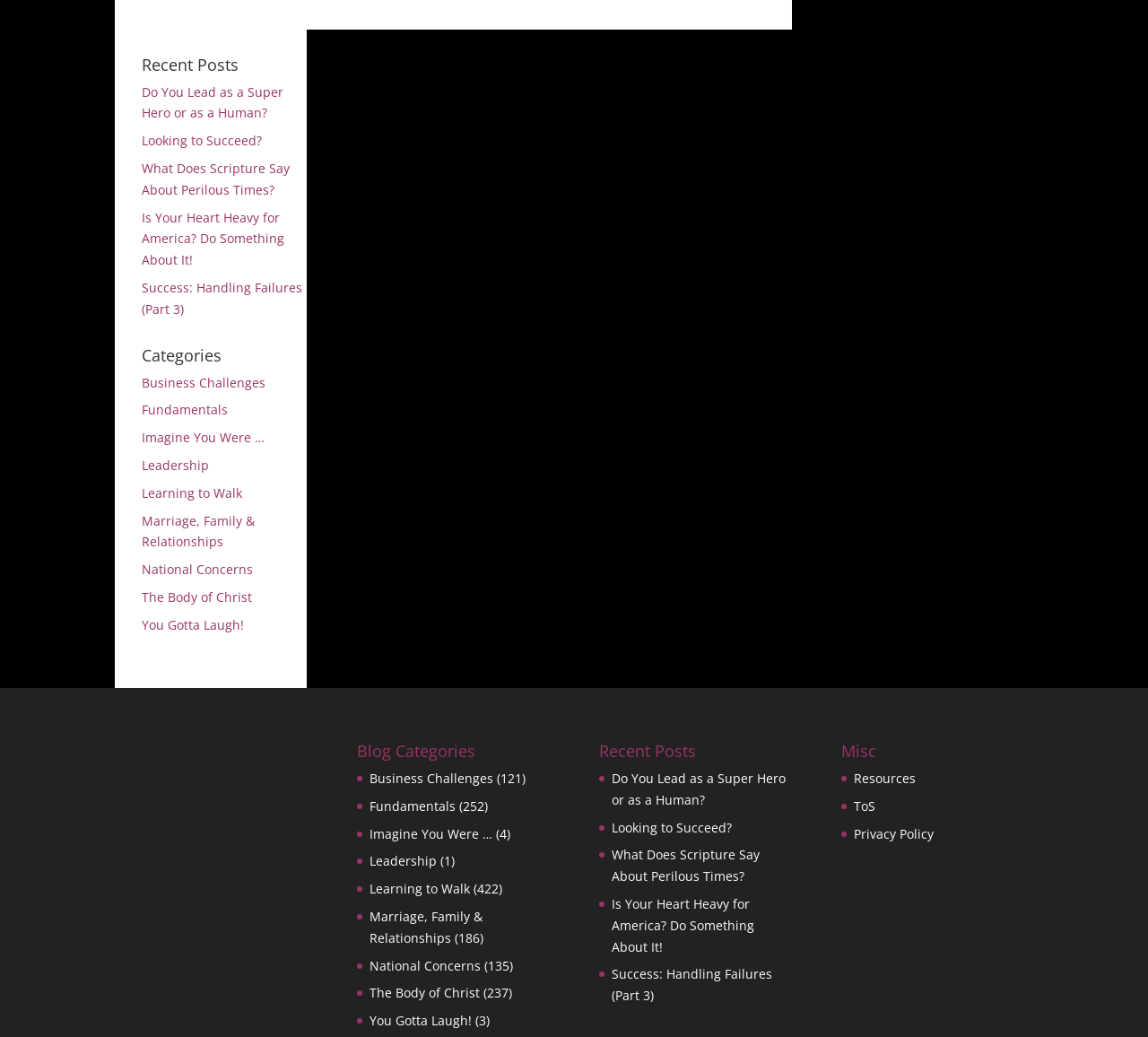What is the main topic of the webpage?
Answer the question with just one word or phrase using the image.

Blog posts